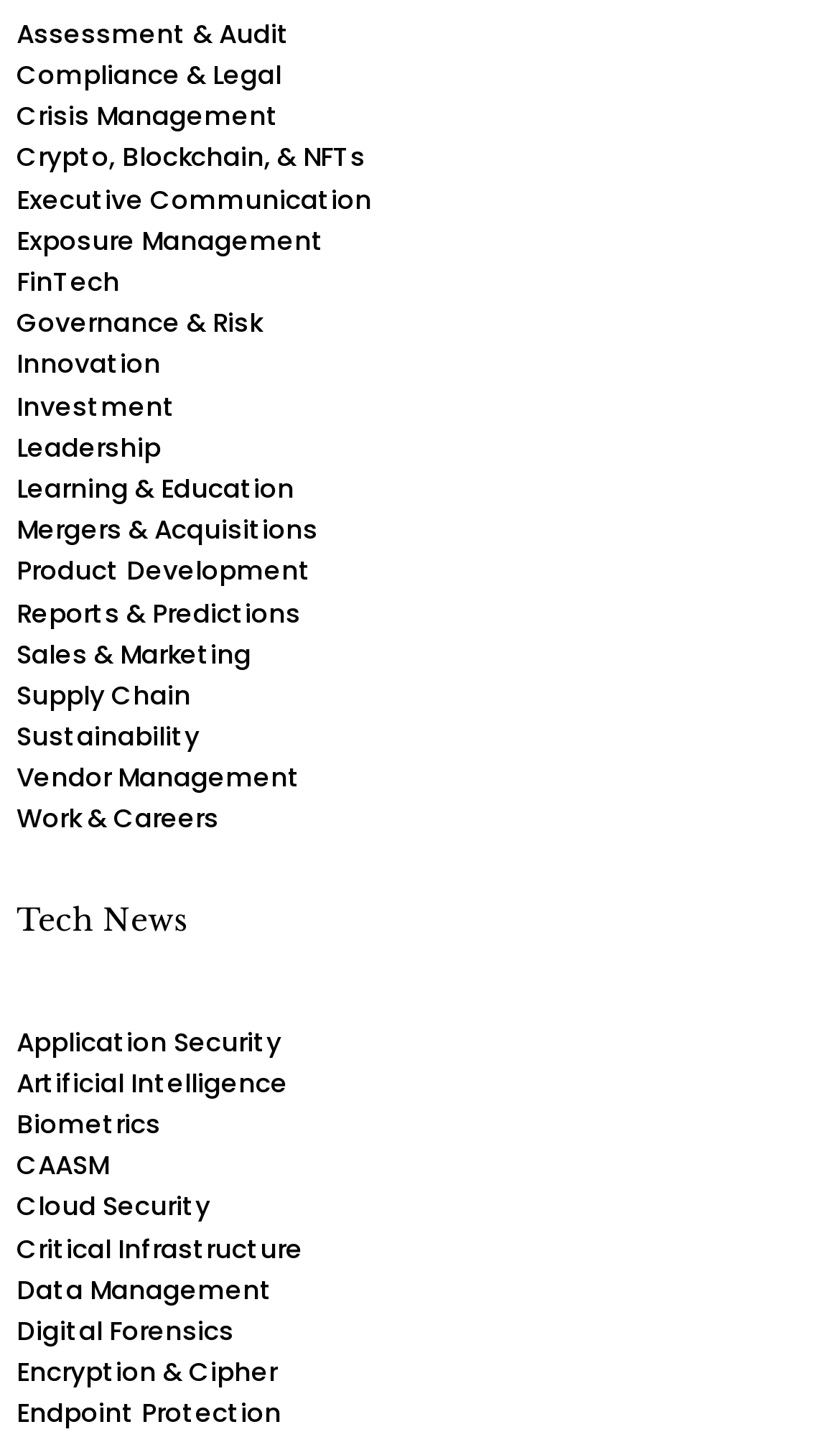Can you provide the bounding box coordinates for the element that should be clicked to implement the instruction: "Learn about Data Management"?

[0.02, 0.884, 0.325, 0.91]